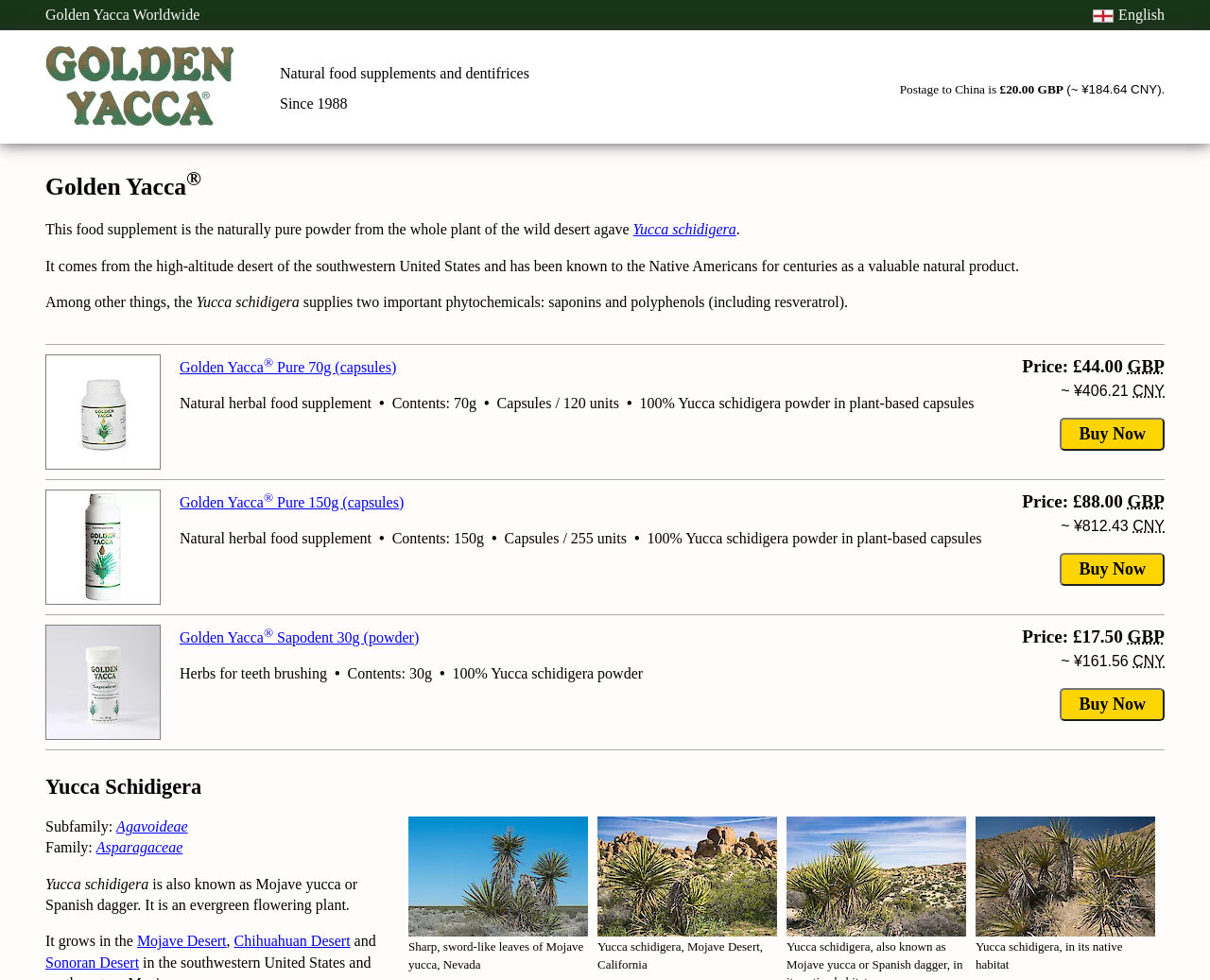Give a short answer using one word or phrase for the question:
What is the function of Yucca schidigera?

Natural product